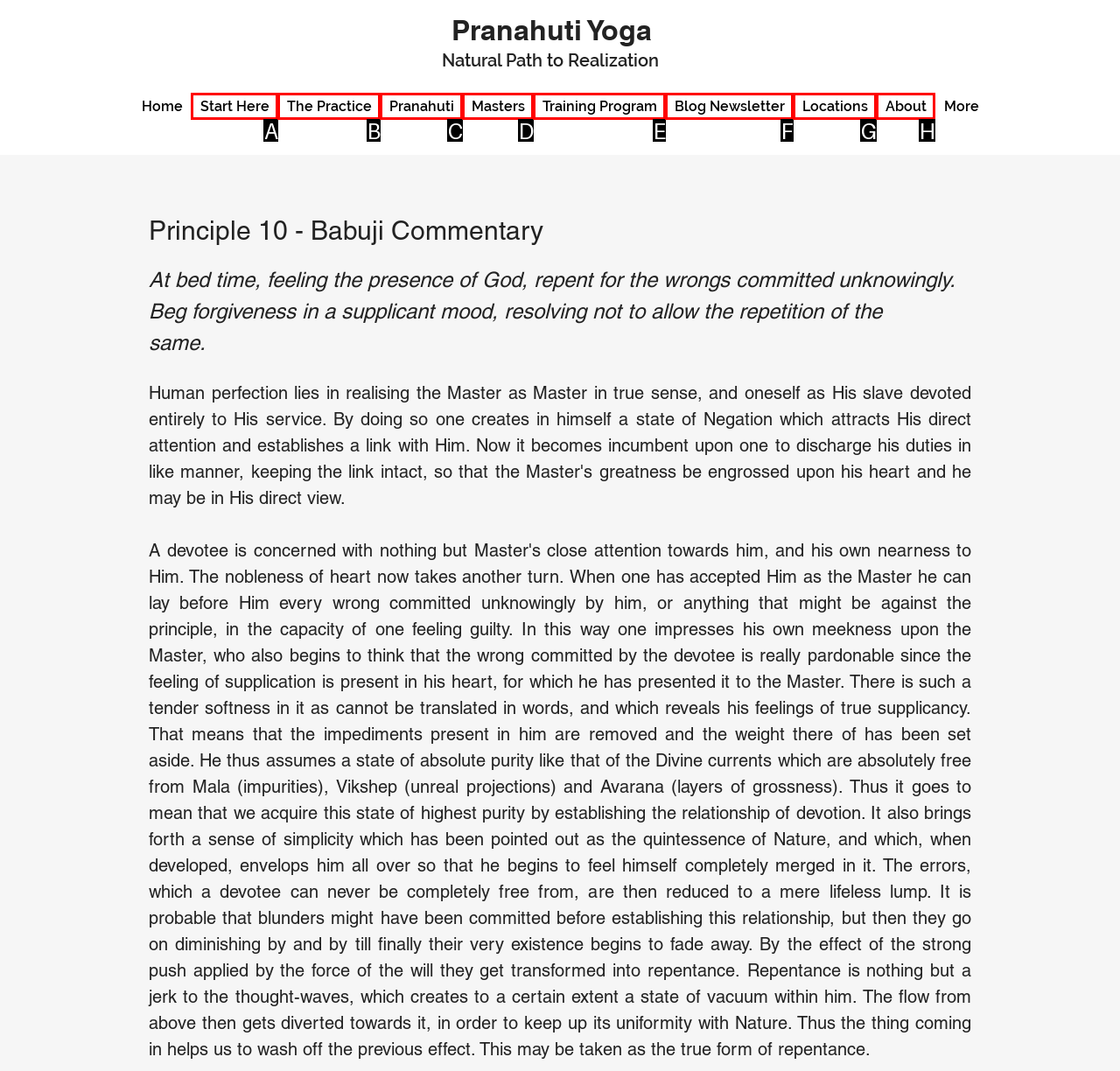Based on the description: Blog Newsletter, identify the matching HTML element. Reply with the letter of the correct option directly.

F